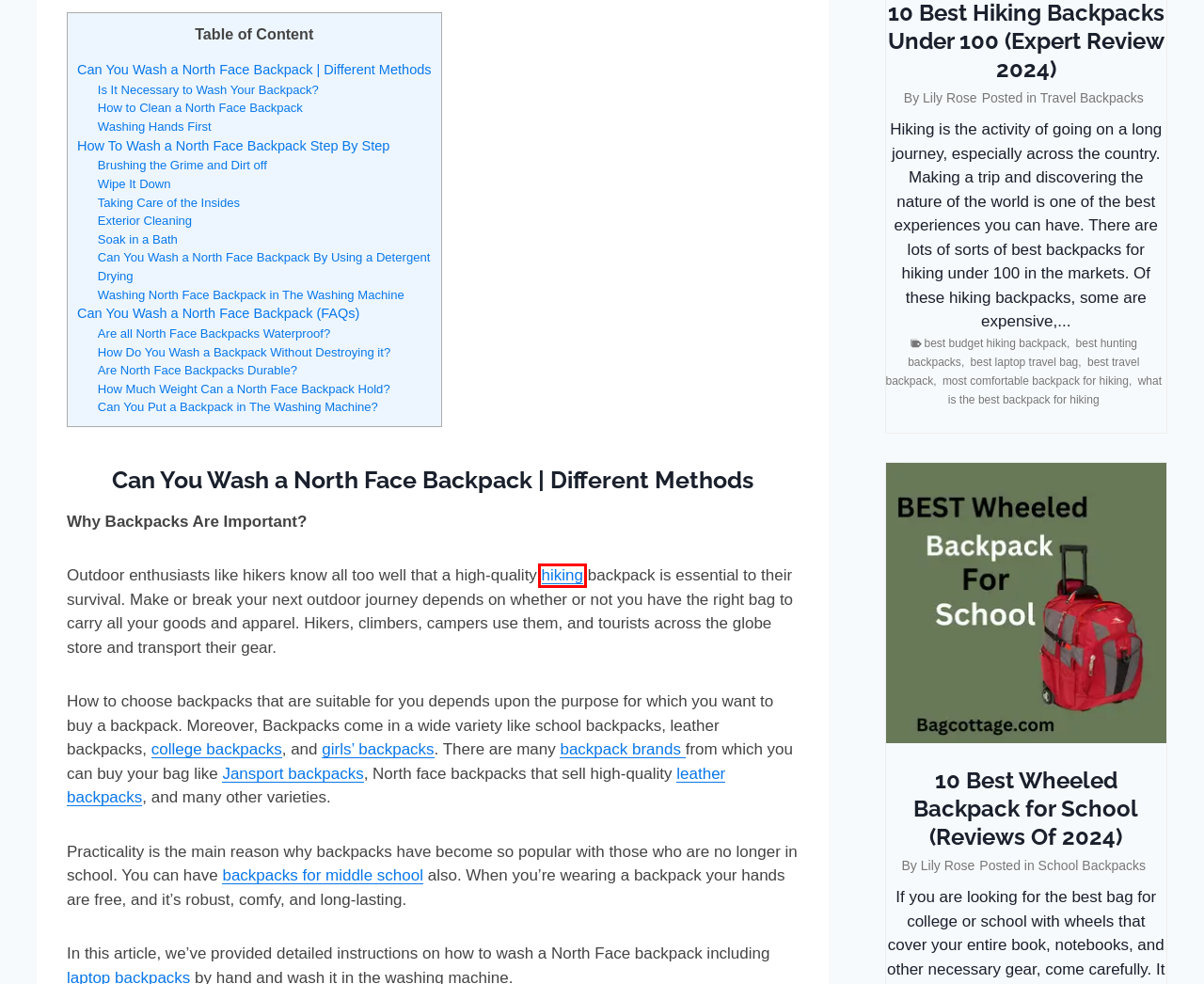You have a screenshot of a webpage with a red bounding box around a UI element. Determine which webpage description best matches the new webpage that results from clicking the element in the bounding box. Here are the candidates:
A. best laptop travel bag
B. 10 Best Backpacks for Middle School Students of 2024
C. 8 Best Backpack for College (Great Features Of 2024)
D. 10 Best Backpacks for High School Girls (2024 Reviews)
E. Types of JanSport Backpacks of 2024 | Reviewed & Compared
F. 10 Best Backpacks For Hiking | Tested & Reviewed 2024
G. best budget hiking backpack
H. 12 Best Leather Backpacks for Women 2024 | Expert Reviewed

F